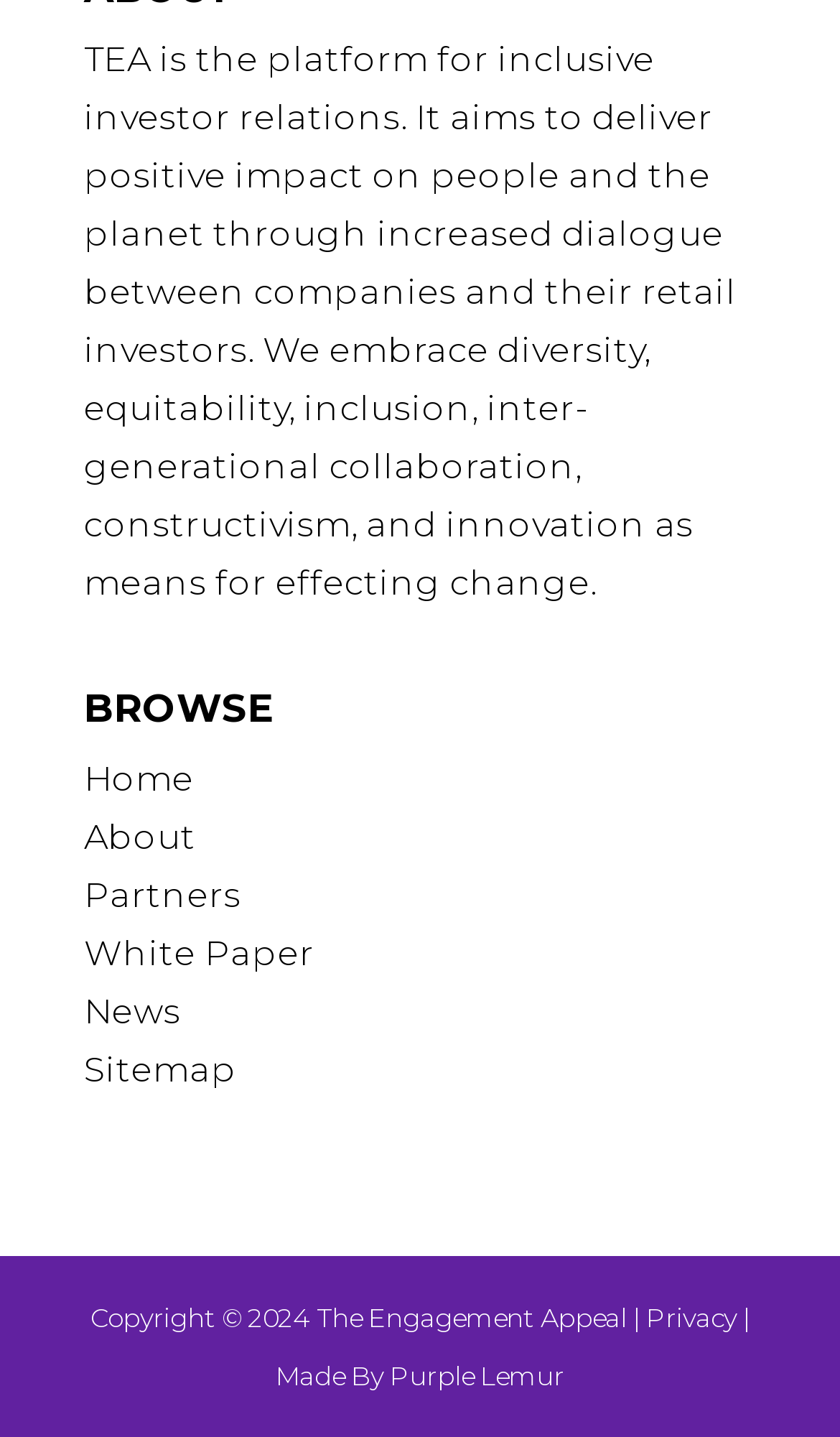Identify the bounding box coordinates for the region to click in order to carry out this instruction: "Click on Home". Provide the coordinates using four float numbers between 0 and 1, formatted as [left, top, right, bottom].

[0.1, 0.527, 0.231, 0.556]